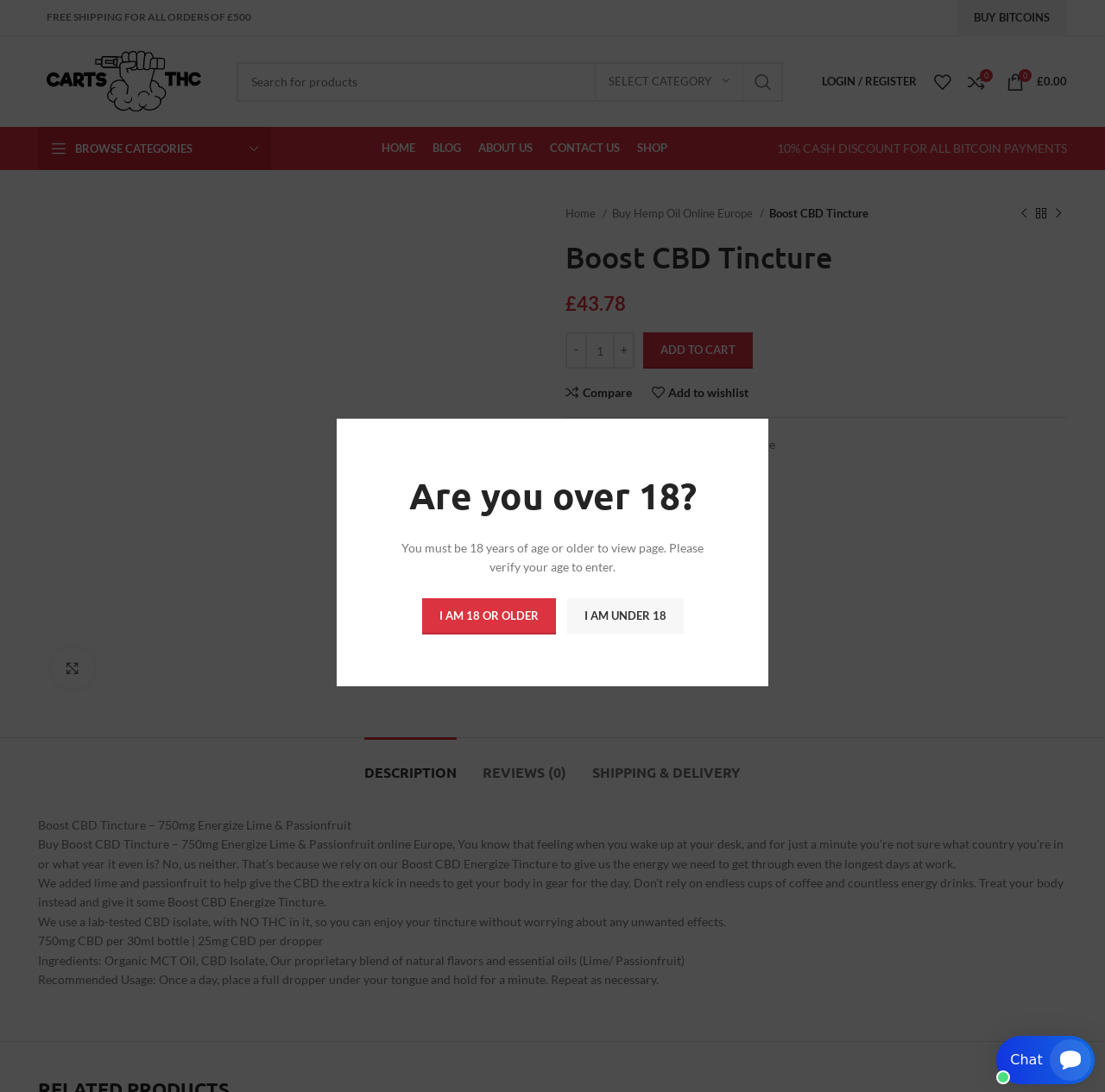Please answer the following question using a single word or phrase: 
Is free shipping available for all orders?

No